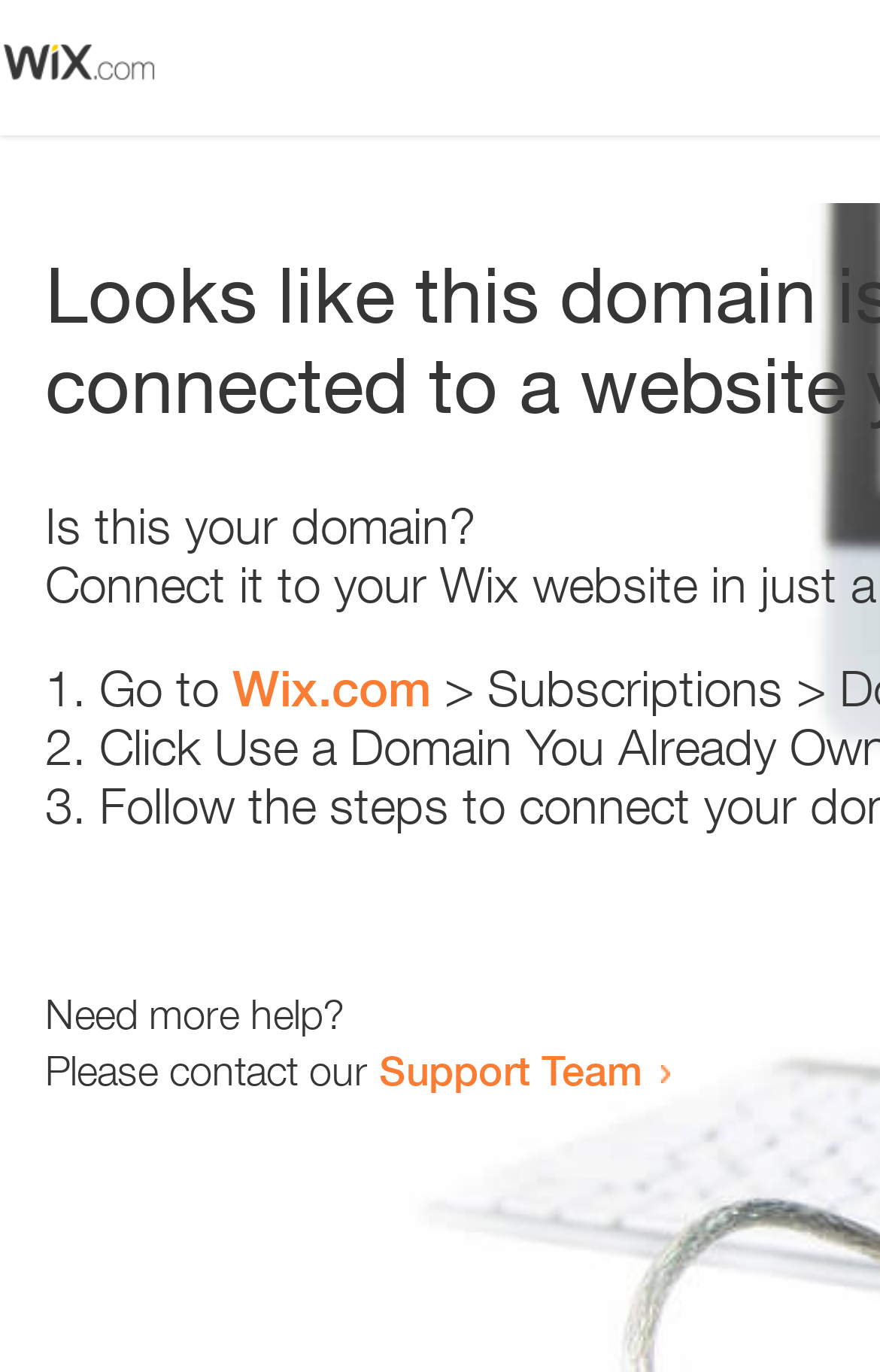What is the domain in question?
Please utilize the information in the image to give a detailed response to the question.

The webpage is asking 'Is this your domain?' which implies that the domain in question is the current one being accessed.